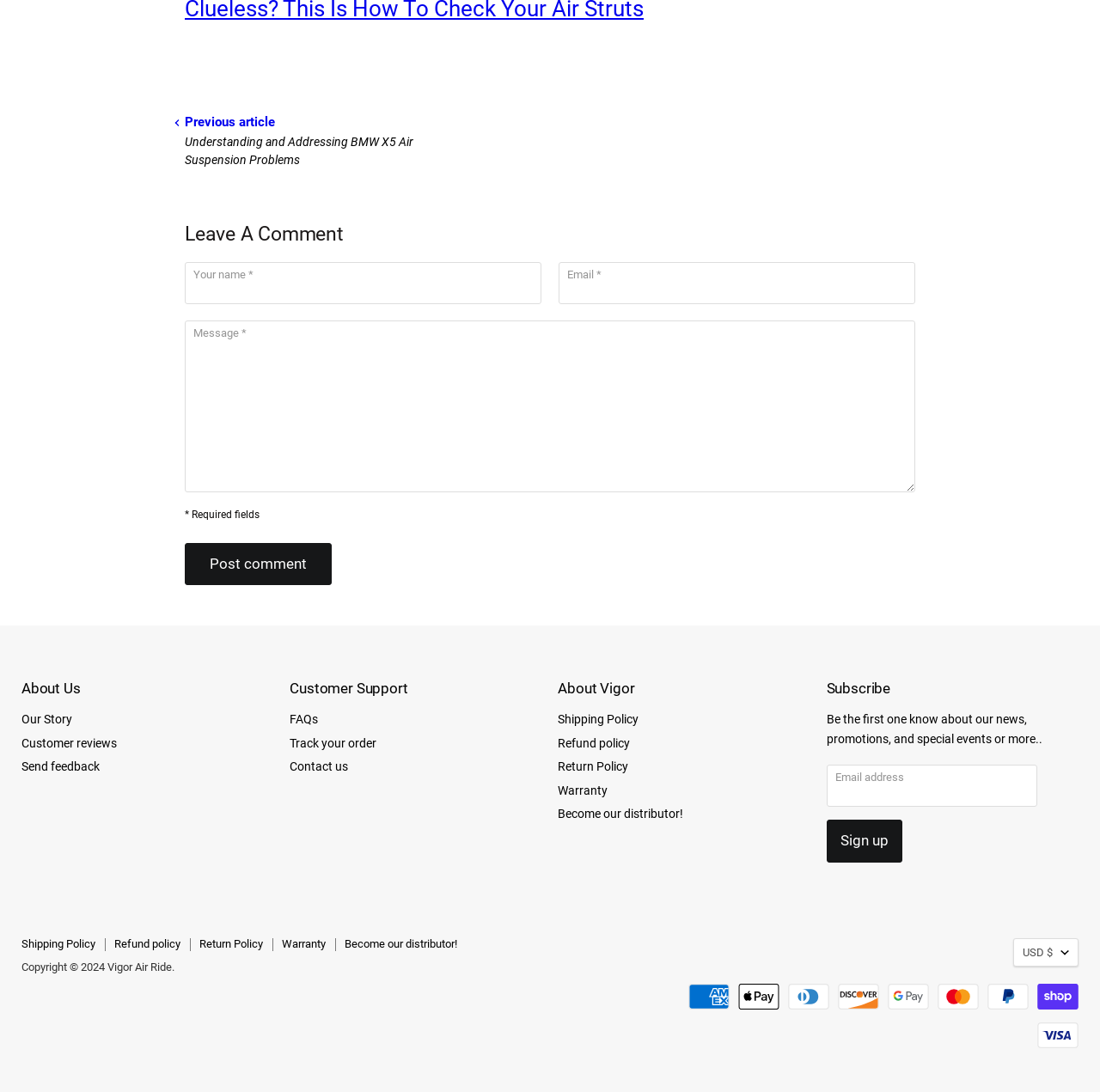Find the bounding box coordinates for the UI element whose description is: "parent_node: Email * name="comment[email]"". The coordinates should be four float numbers between 0 and 1, in the format [left, top, right, bottom].

[0.508, 0.24, 0.832, 0.279]